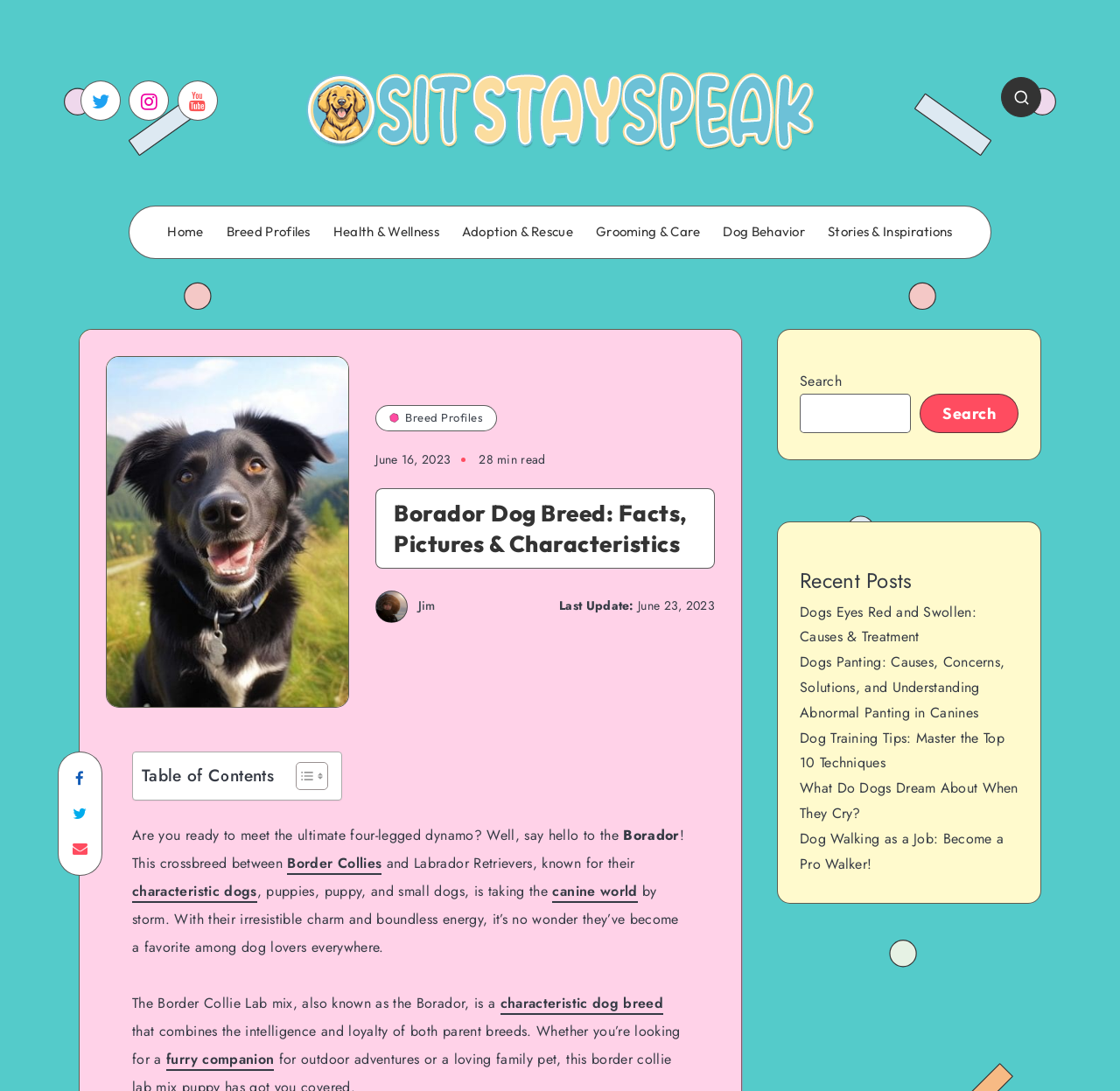Determine the bounding box for the HTML element described here: "alt="Sit Stay Speak"". The coordinates should be given as [left, top, right, bottom] with each number being a float between 0 and 1.

[0.272, 0.064, 0.728, 0.14]